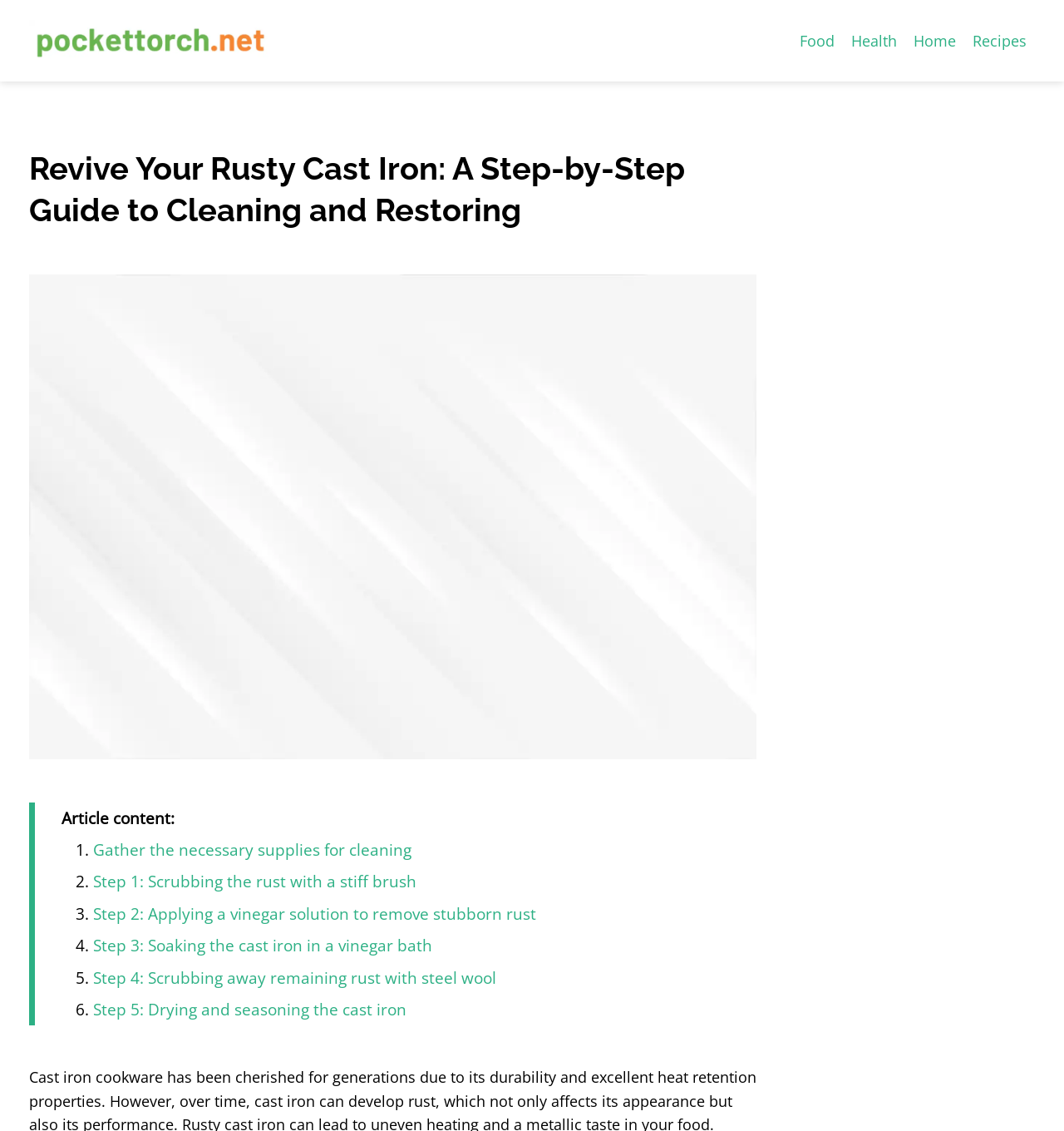How many steps are in the cast iron cleaning guide? Examine the screenshot and reply using just one word or a brief phrase.

5